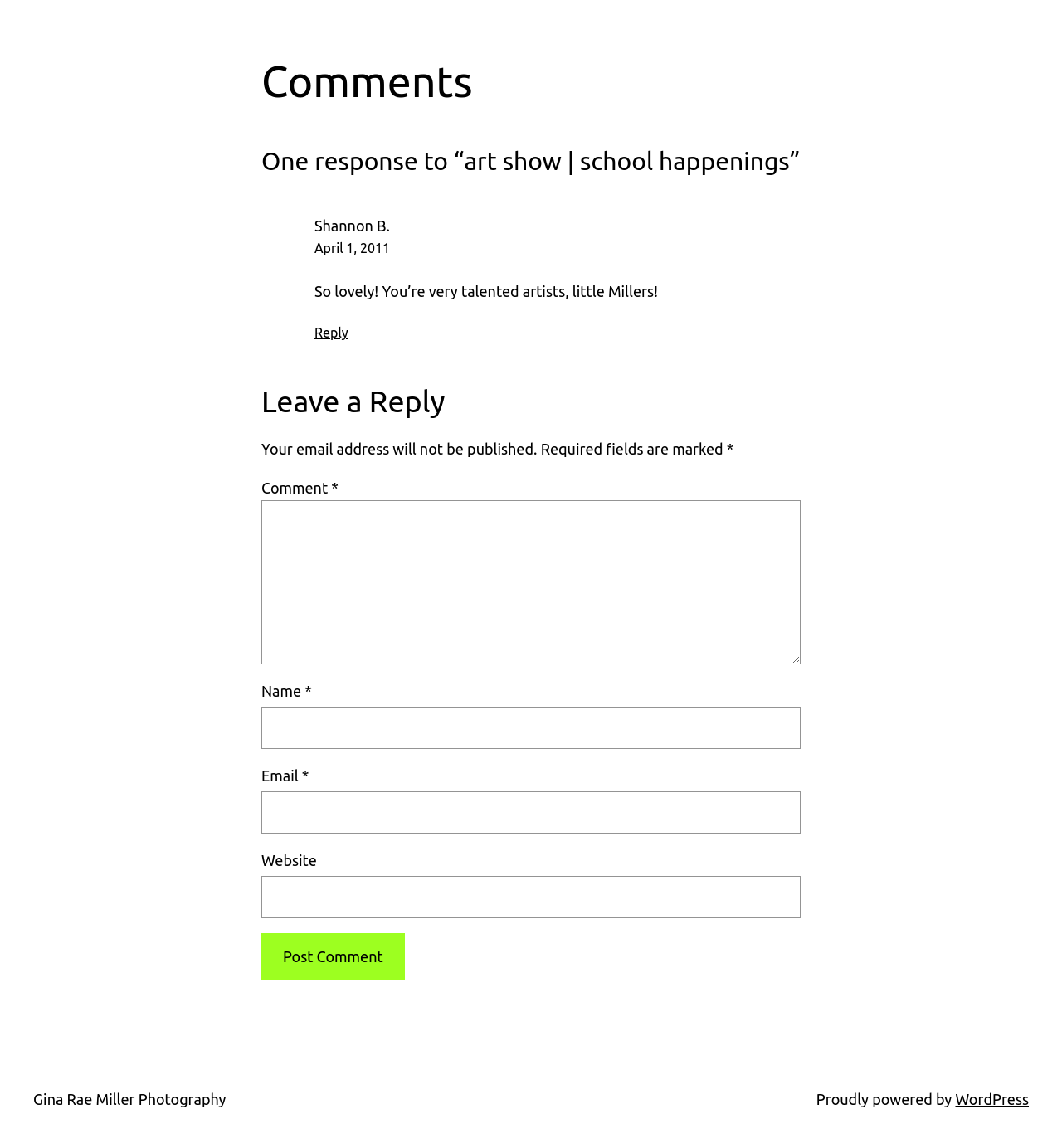Pinpoint the bounding box coordinates of the clickable element needed to complete the instruction: "View Shannon B.'s profile". The coordinates should be provided as four float numbers between 0 and 1: [left, top, right, bottom].

[0.296, 0.189, 0.367, 0.204]